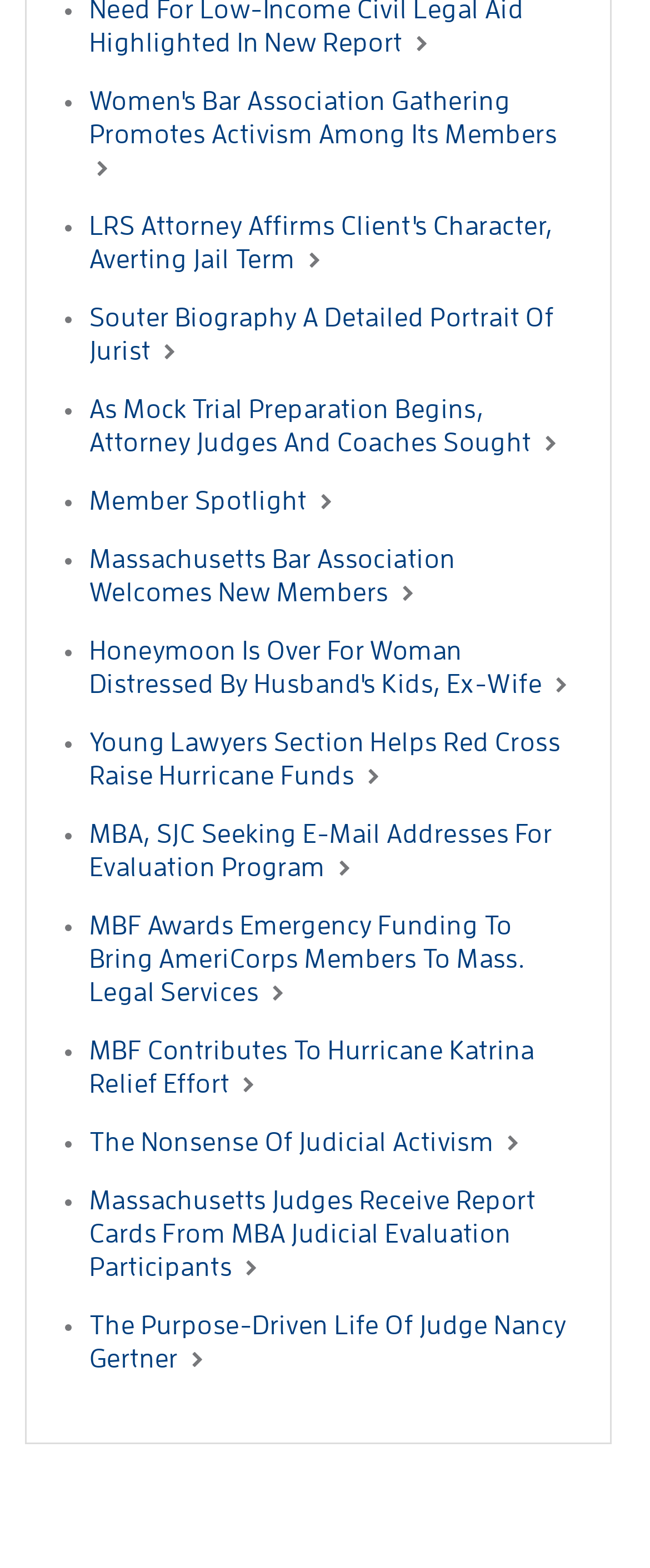Extract the bounding box of the UI element described as: "Member Spotlight".

[0.137, 0.311, 0.481, 0.328]